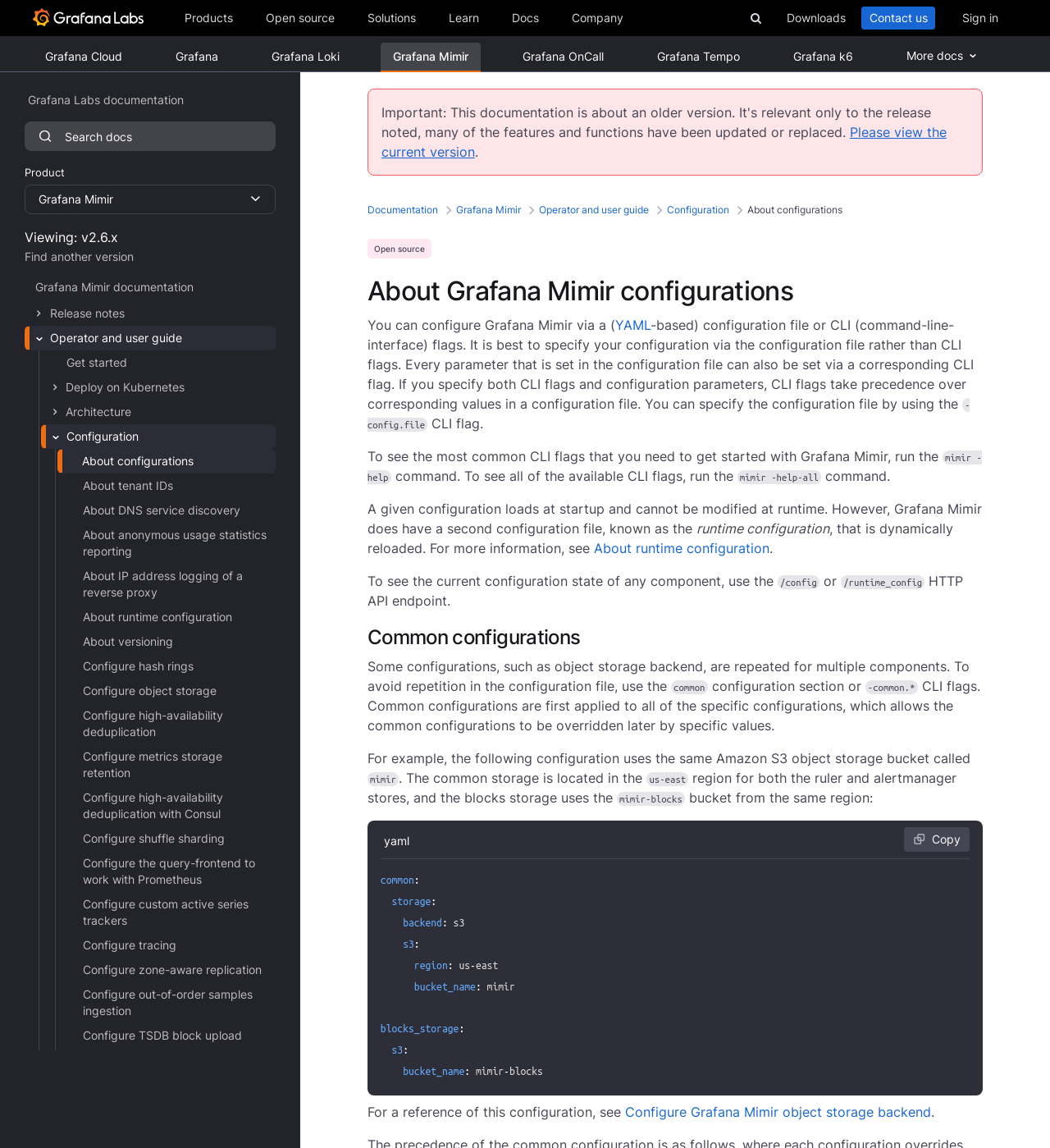Respond to the question below with a single word or phrase:
What is the name of the solution that offers on-call management?

Grafana OnCall